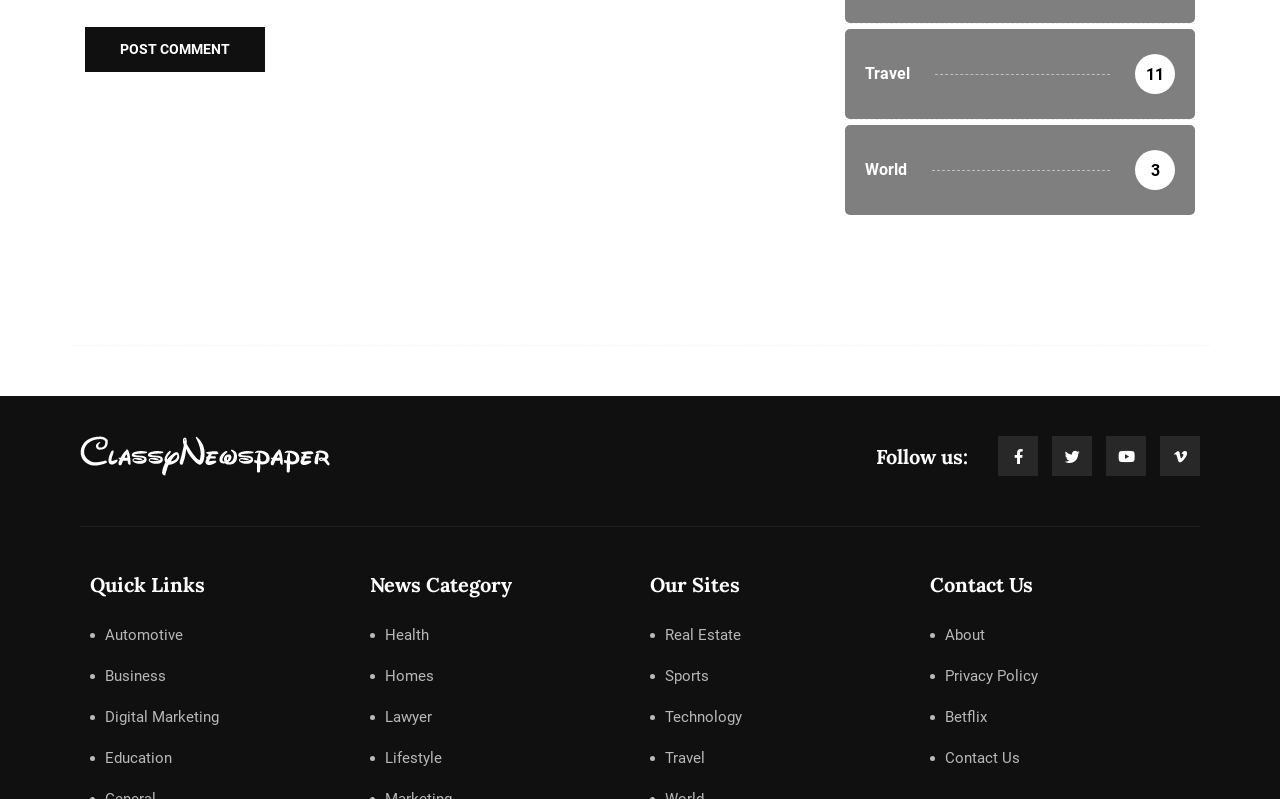Please specify the bounding box coordinates of the clickable region to carry out the following instruction: "Visit Travel 11". The coordinates should be four float numbers between 0 and 1, in the format [left, top, right, bottom].

[0.66, 0.036, 0.934, 0.149]